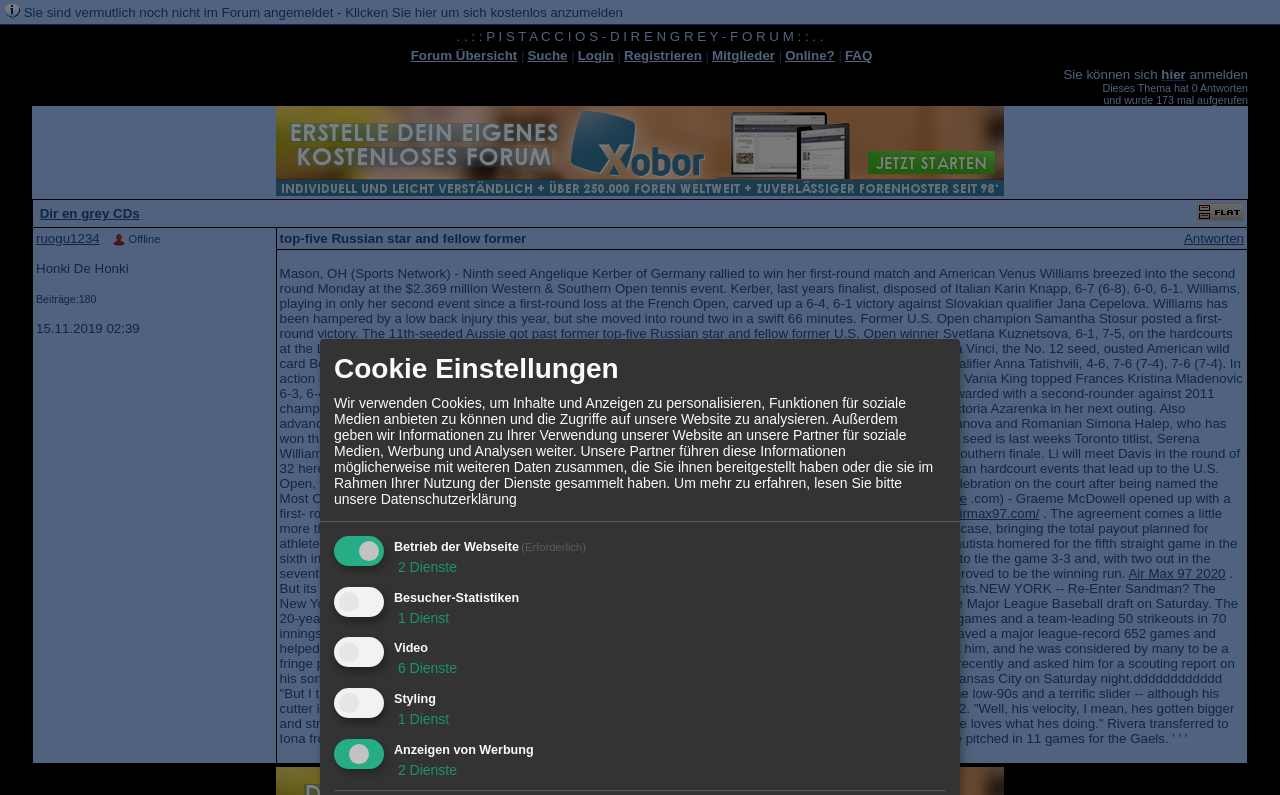How many games did Mariano Rivera save in his career?
Refer to the image and answer the question using a single word or phrase.

652